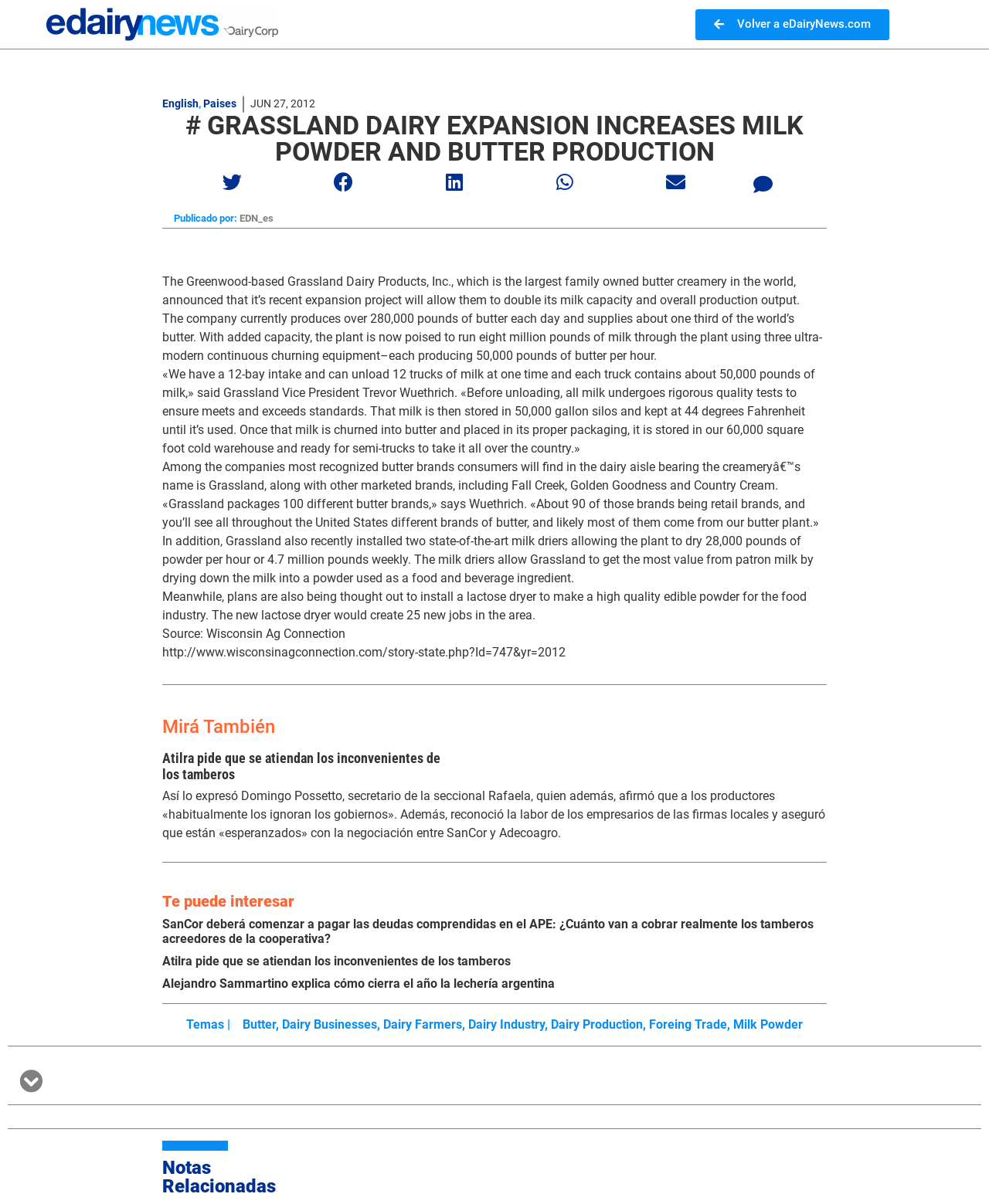Please provide the bounding box coordinates for the element that needs to be clicked to perform the instruction: "Read the article 'Atilra pide que se atiendan los inconvenientes de los tamberos'". The coordinates must consist of four float numbers between 0 and 1, formatted as [left, top, right, bottom].

[0.164, 0.623, 0.445, 0.65]